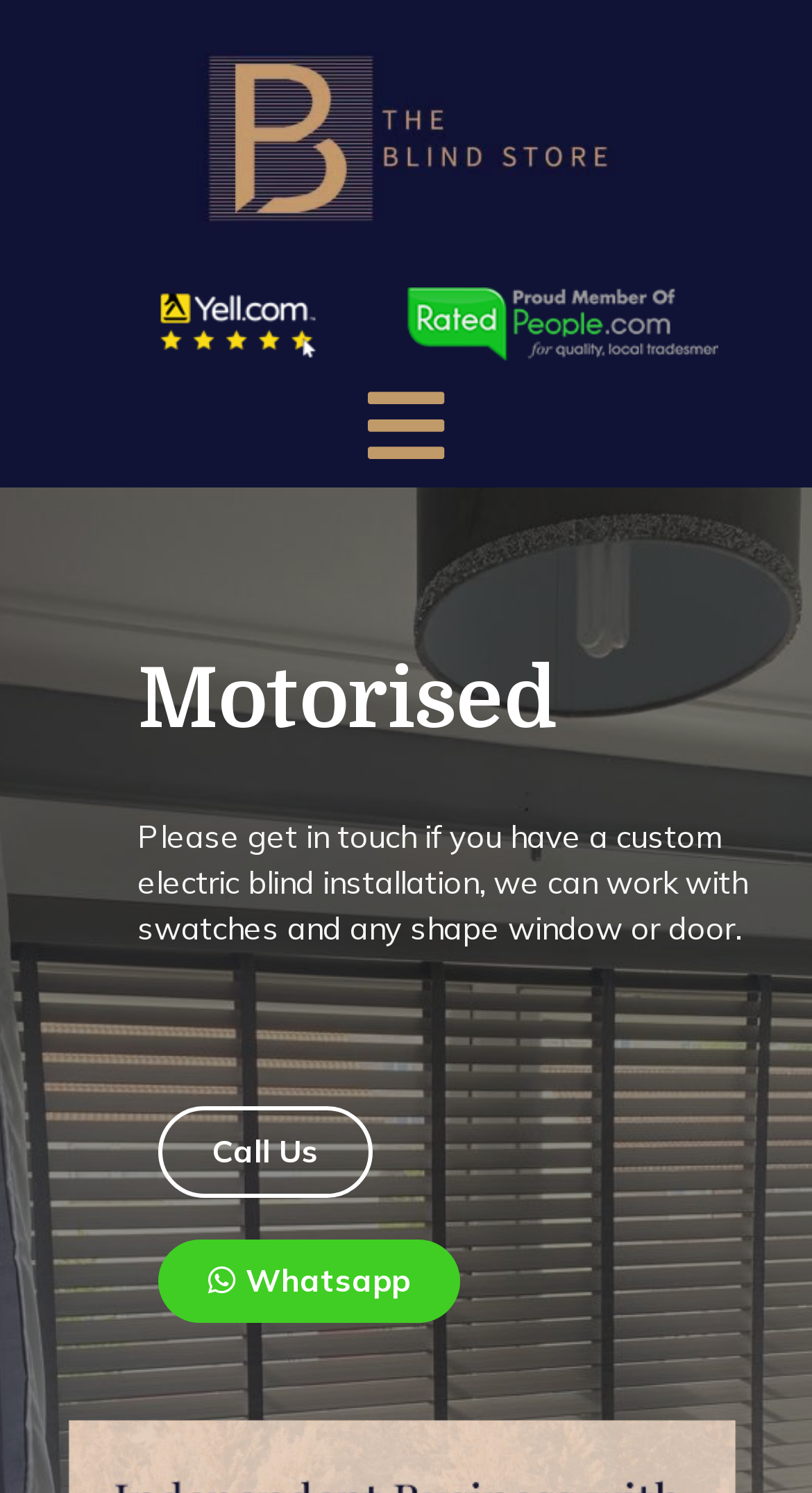Please specify the bounding box coordinates in the format (top-left x, top-left y, bottom-right x, bottom-right y), with all values as floating point numbers between 0 and 1. Identify the bounding box of the UI element described by: Call Us

[0.195, 0.741, 0.459, 0.803]